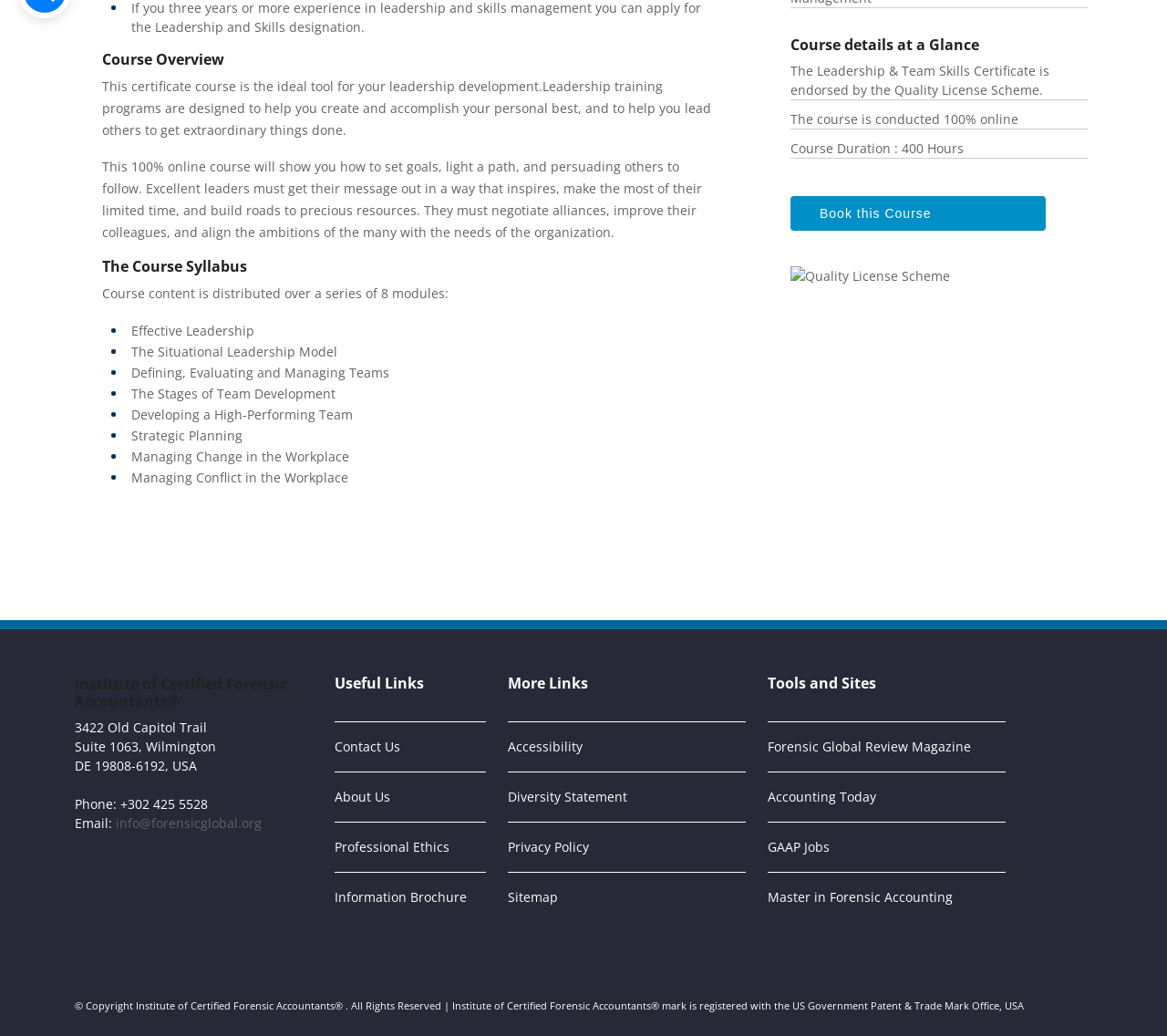Locate the bounding box coordinates of the UI element described by: "GAAP Jobs". The bounding box coordinates should consist of four float numbers between 0 and 1, i.e., [left, top, right, bottom].

[0.658, 0.812, 0.711, 0.824]